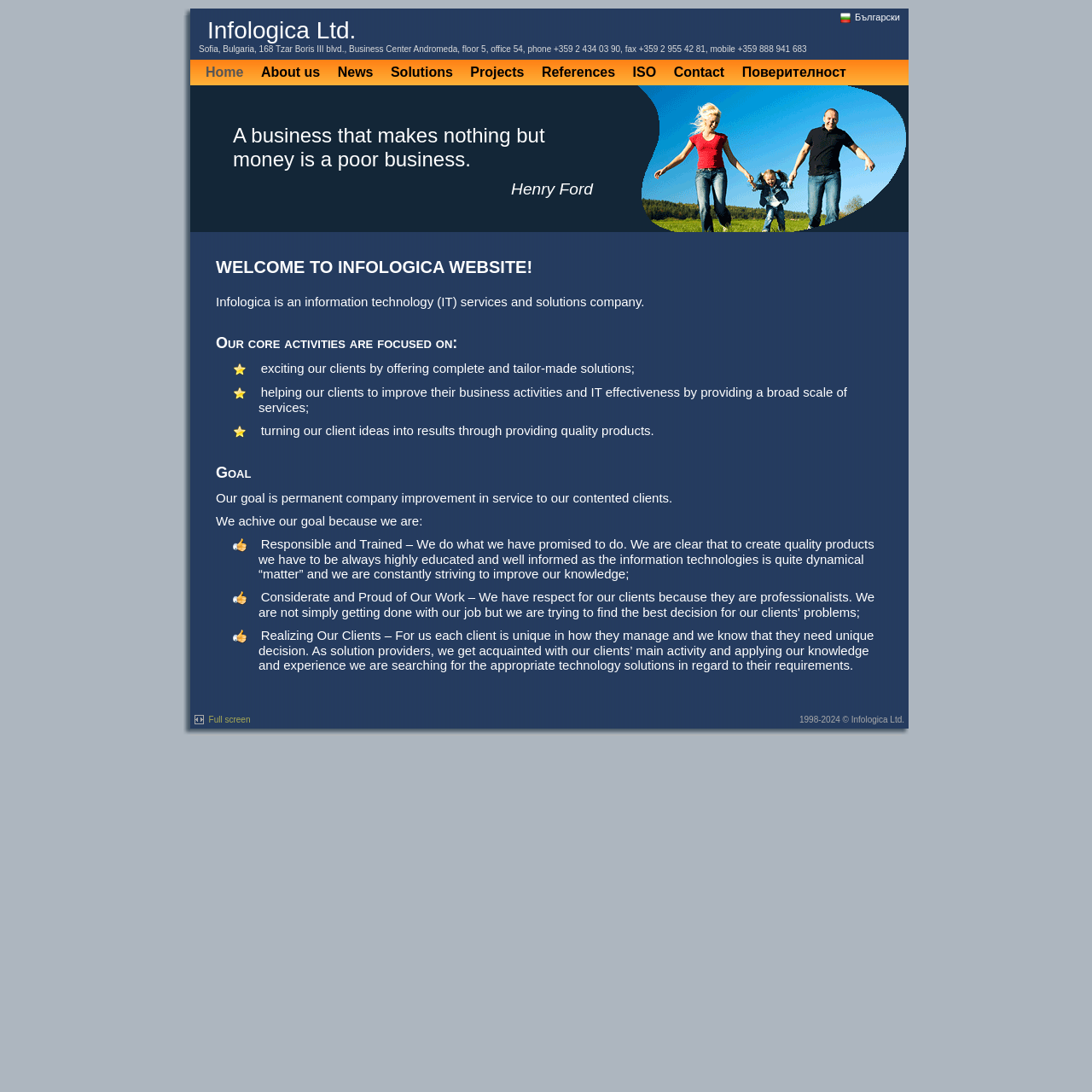Please identify the bounding box coordinates of the element's region that needs to be clicked to fulfill the following instruction: "Click the 'Home' link". The bounding box coordinates should consist of four float numbers between 0 and 1, i.e., [left, top, right, bottom].

[0.182, 0.059, 0.229, 0.073]